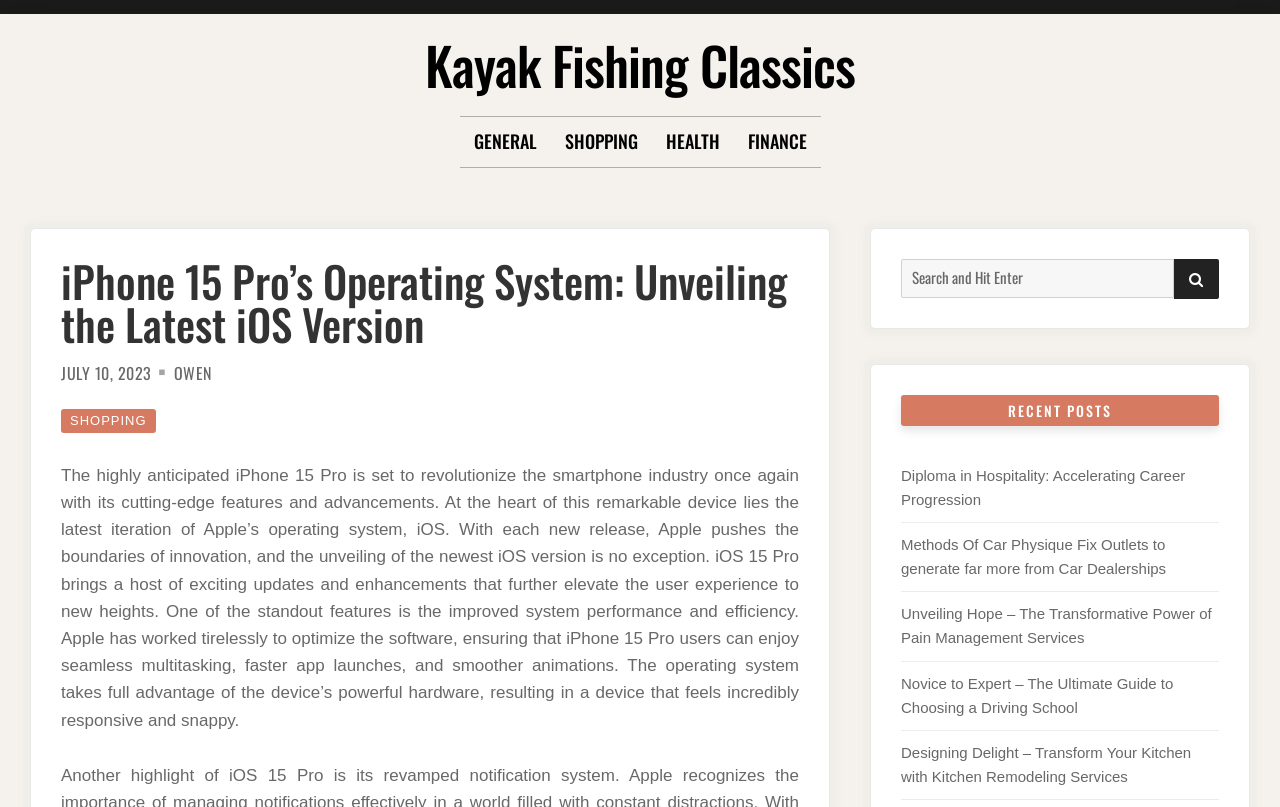Using the element description provided, determine the bounding box coordinates in the format (top-left x, top-left y, bottom-right x, bottom-right y). Ensure that all values are floating point numbers between 0 and 1. Element description: July 10, 2023July 13, 2023

[0.048, 0.447, 0.118, 0.477]